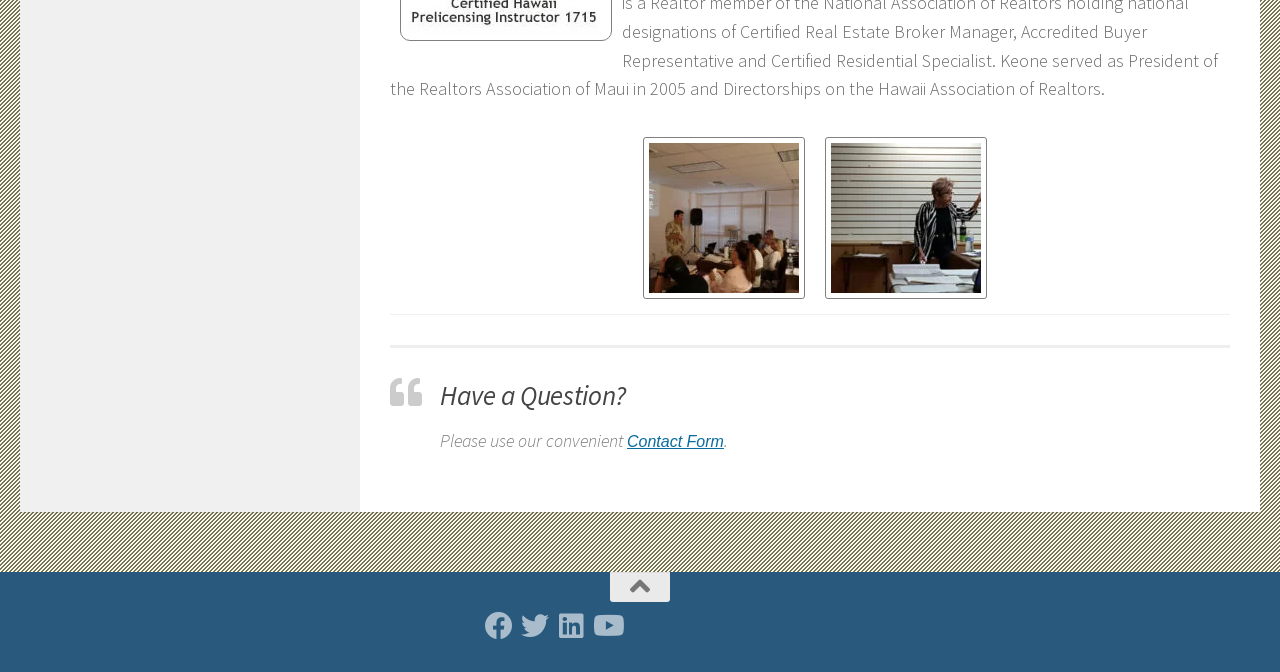Given the element description "aria-label="Twitter" title="Twitter"", identify the bounding box of the corresponding UI element.

[0.407, 0.911, 0.429, 0.953]